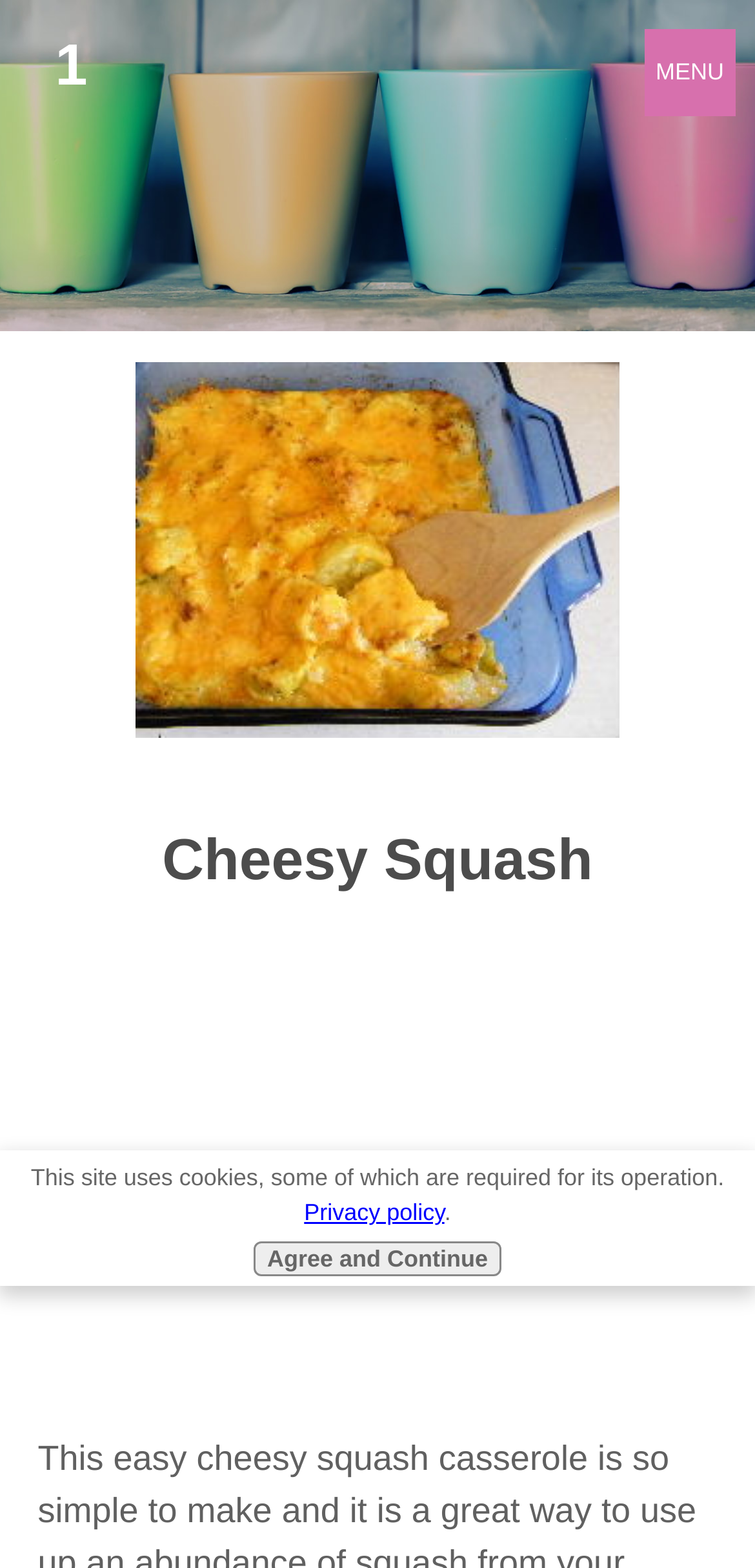Respond with a single word or phrase to the following question: What is above the 'MENU' text?

Nothing